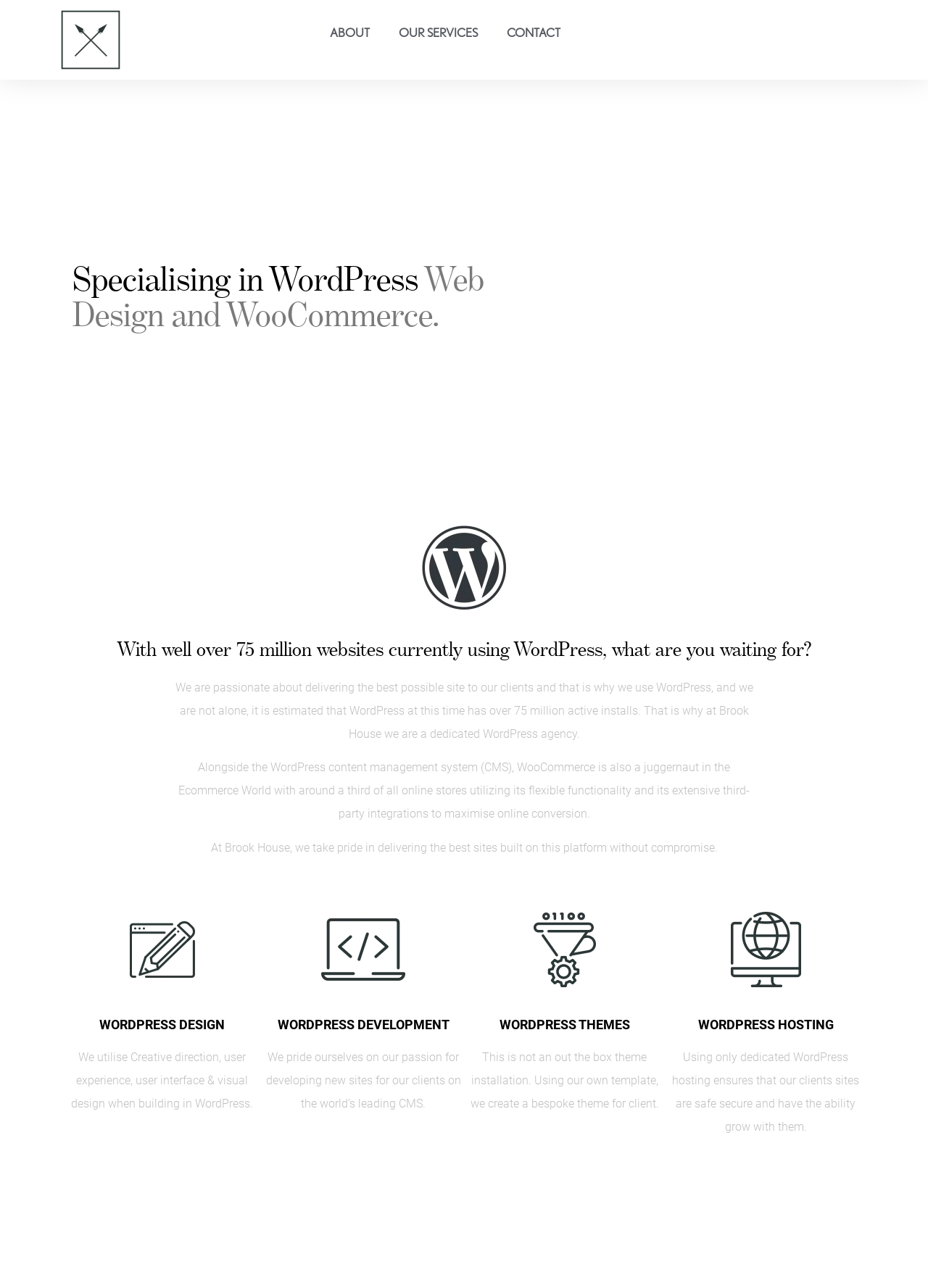Provide the bounding box coordinates of the HTML element this sentence describes: "About". The bounding box coordinates consist of four float numbers between 0 and 1, i.e., [left, top, right, bottom].

[0.34, 0.0, 0.414, 0.051]